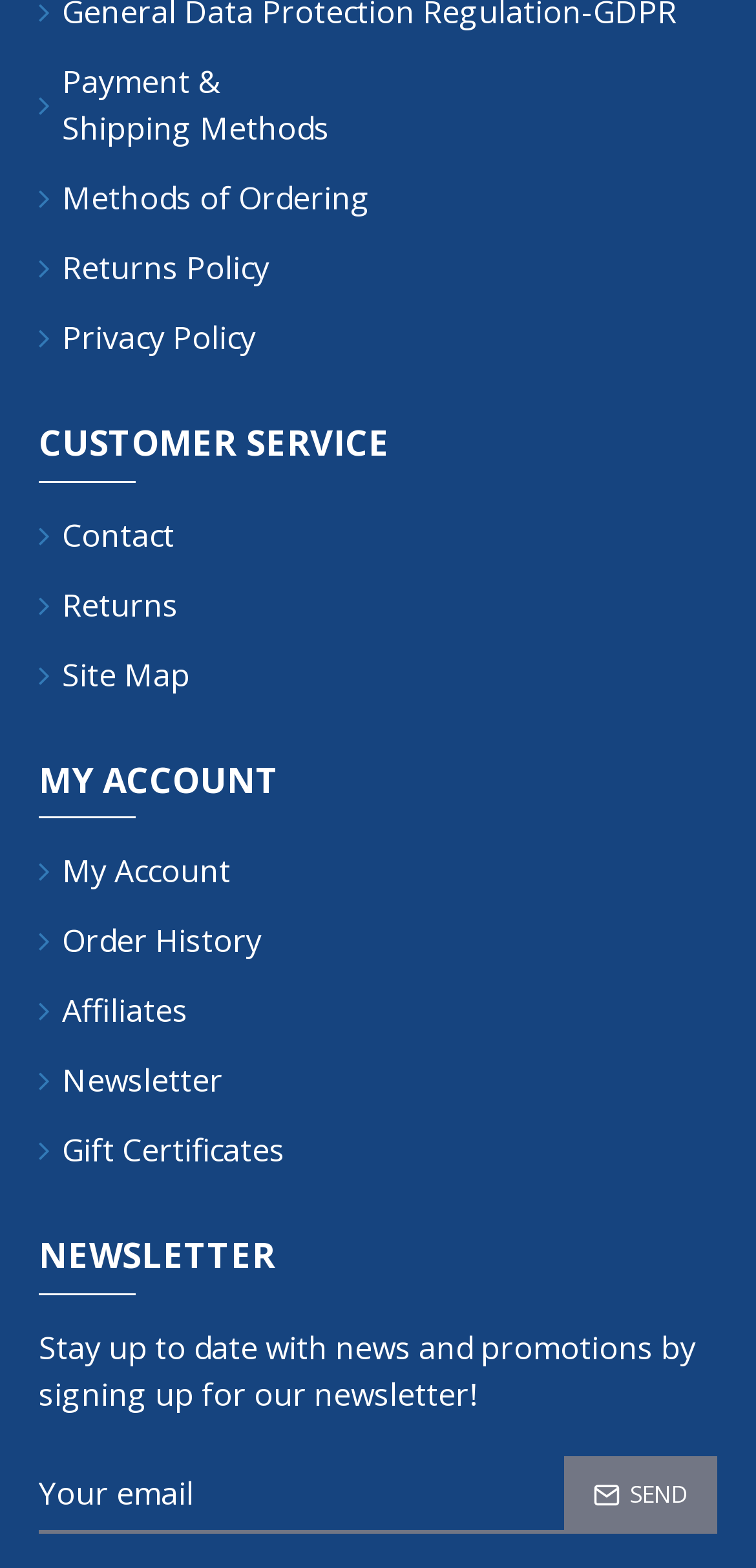Analyze the image and deliver a detailed answer to the question: What is the function of the button with the '' icon?

The button with the '' icon is located next to the textbox, and it is likely that it is used to send the email address entered in the textbox to sign up for the newsletter.